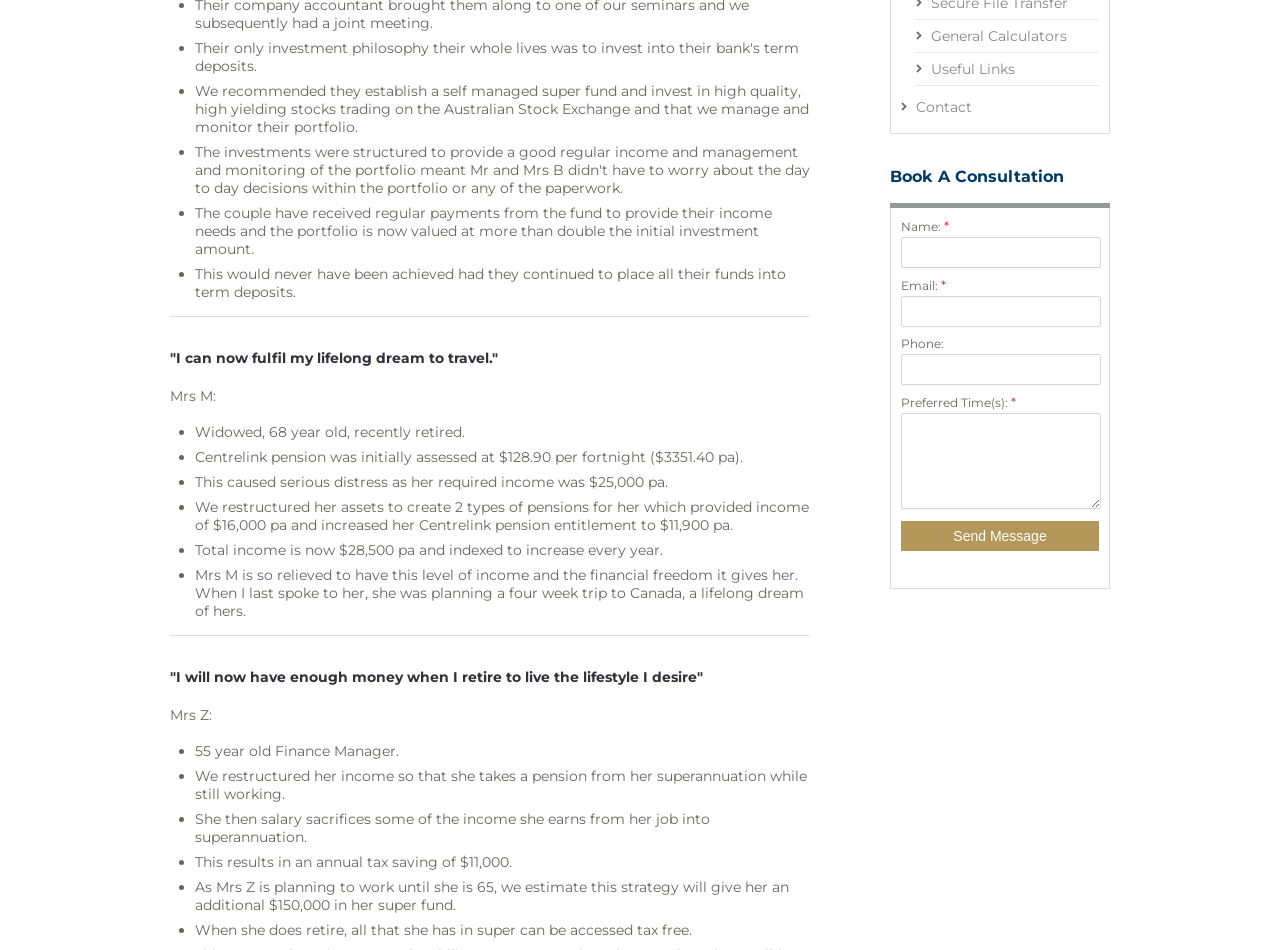Extract the bounding box of the UI element described as: "parent_node: Preferred Time(s): * name="comments"".

[0.704, 0.435, 0.86, 0.536]